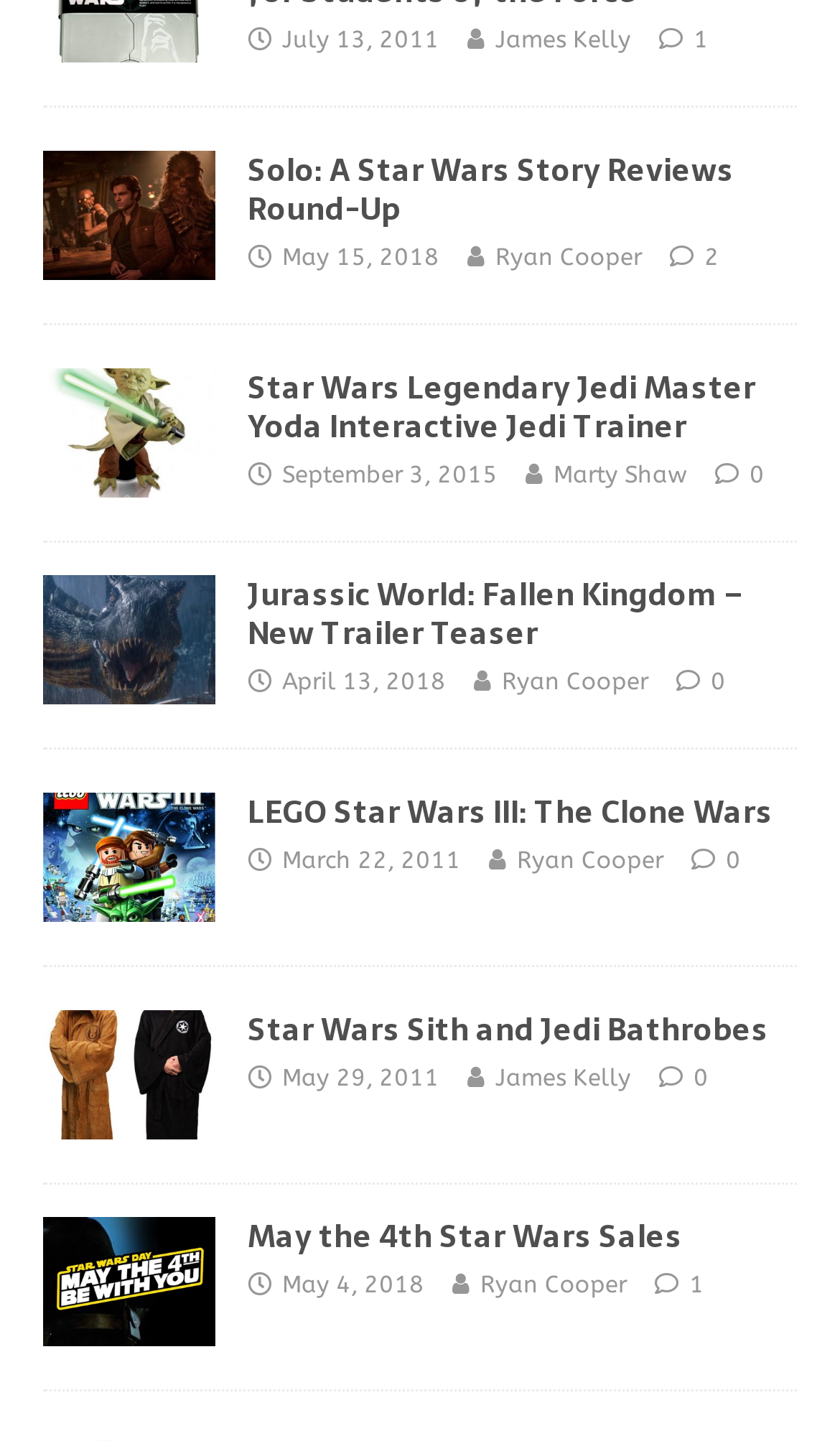Using the description: "Cables", determine the UI element's bounding box coordinates. Ensure the coordinates are in the format of four float numbers between 0 and 1, i.e., [left, top, right, bottom].

None